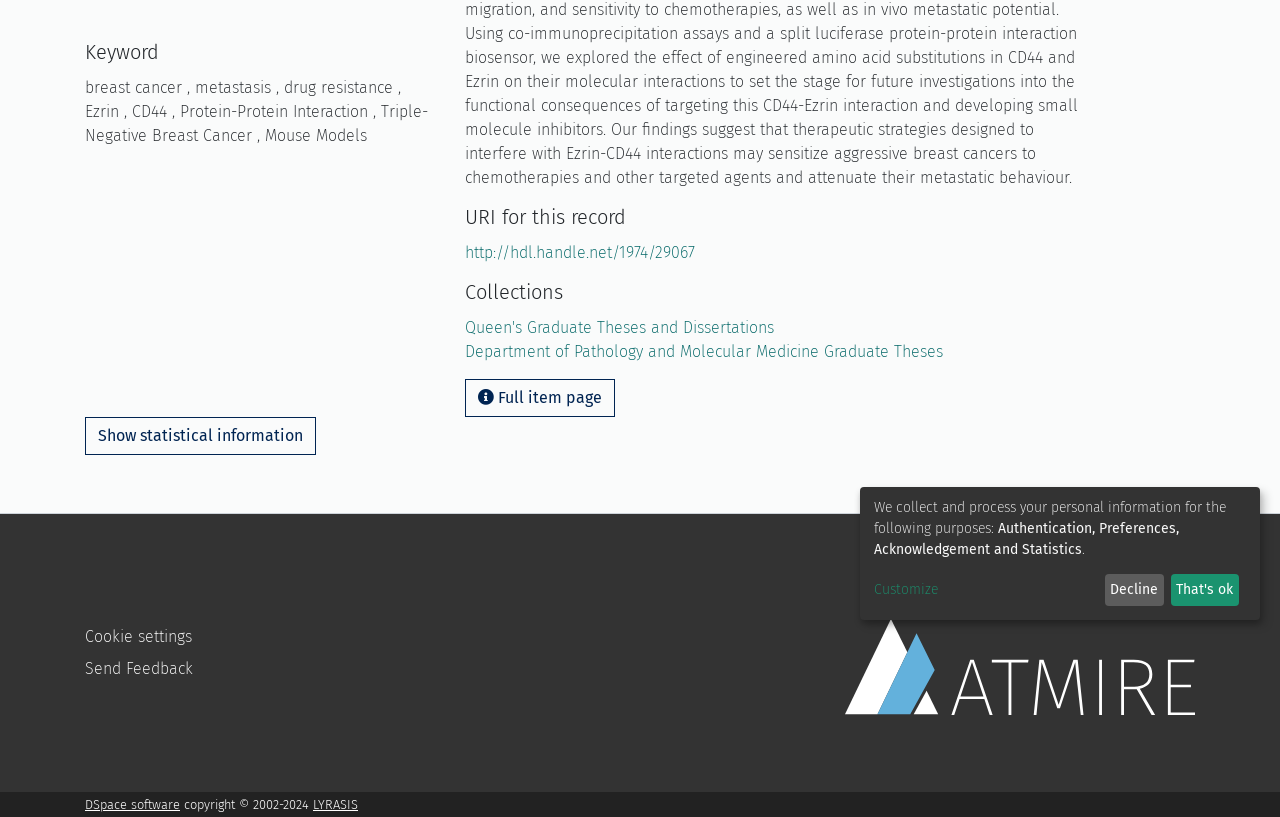Predict the bounding box coordinates of the UI element that matches this description: "DSpace software". The coordinates should be in the format [left, top, right, bottom] with each value between 0 and 1.

[0.066, 0.975, 0.141, 0.993]